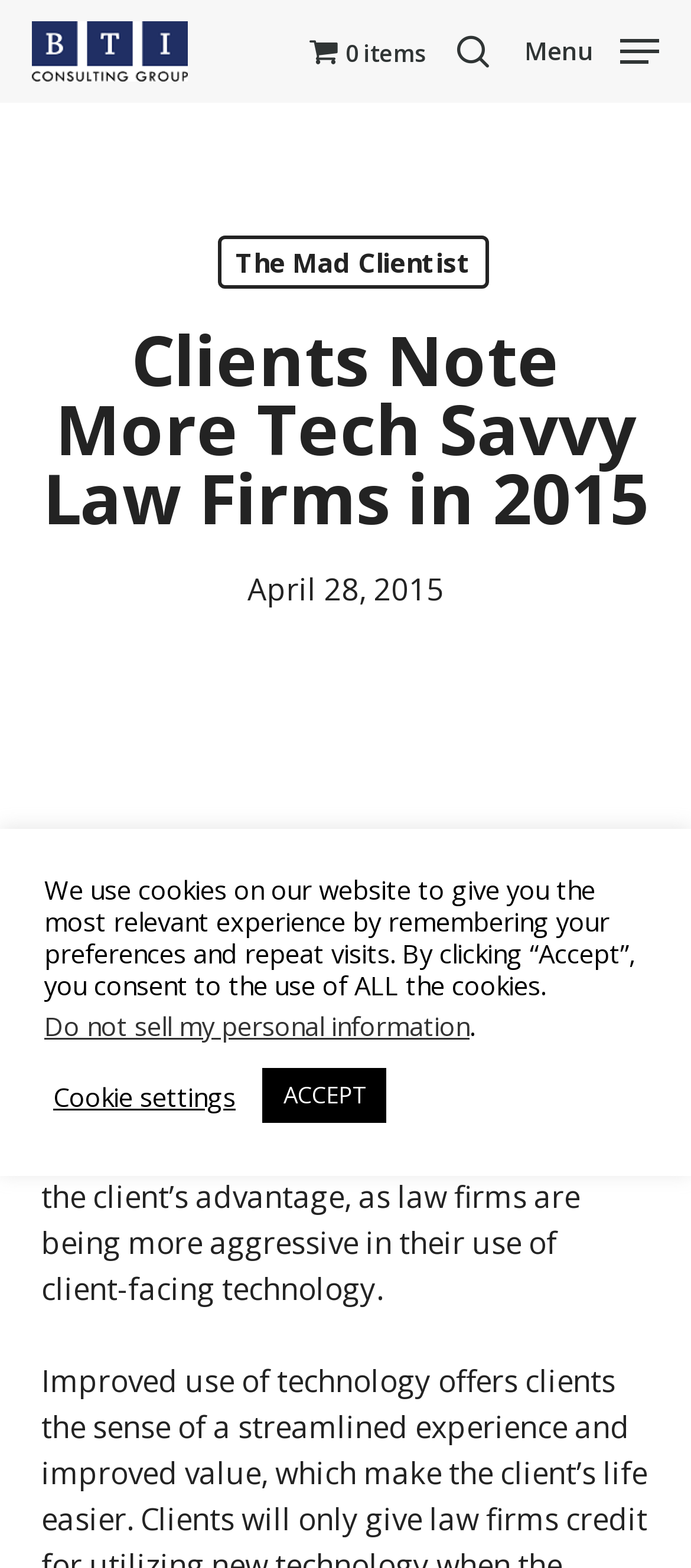Point out the bounding box coordinates of the section to click in order to follow this instruction: "go to The BTI Consulting Group".

[0.046, 0.014, 0.272, 0.052]